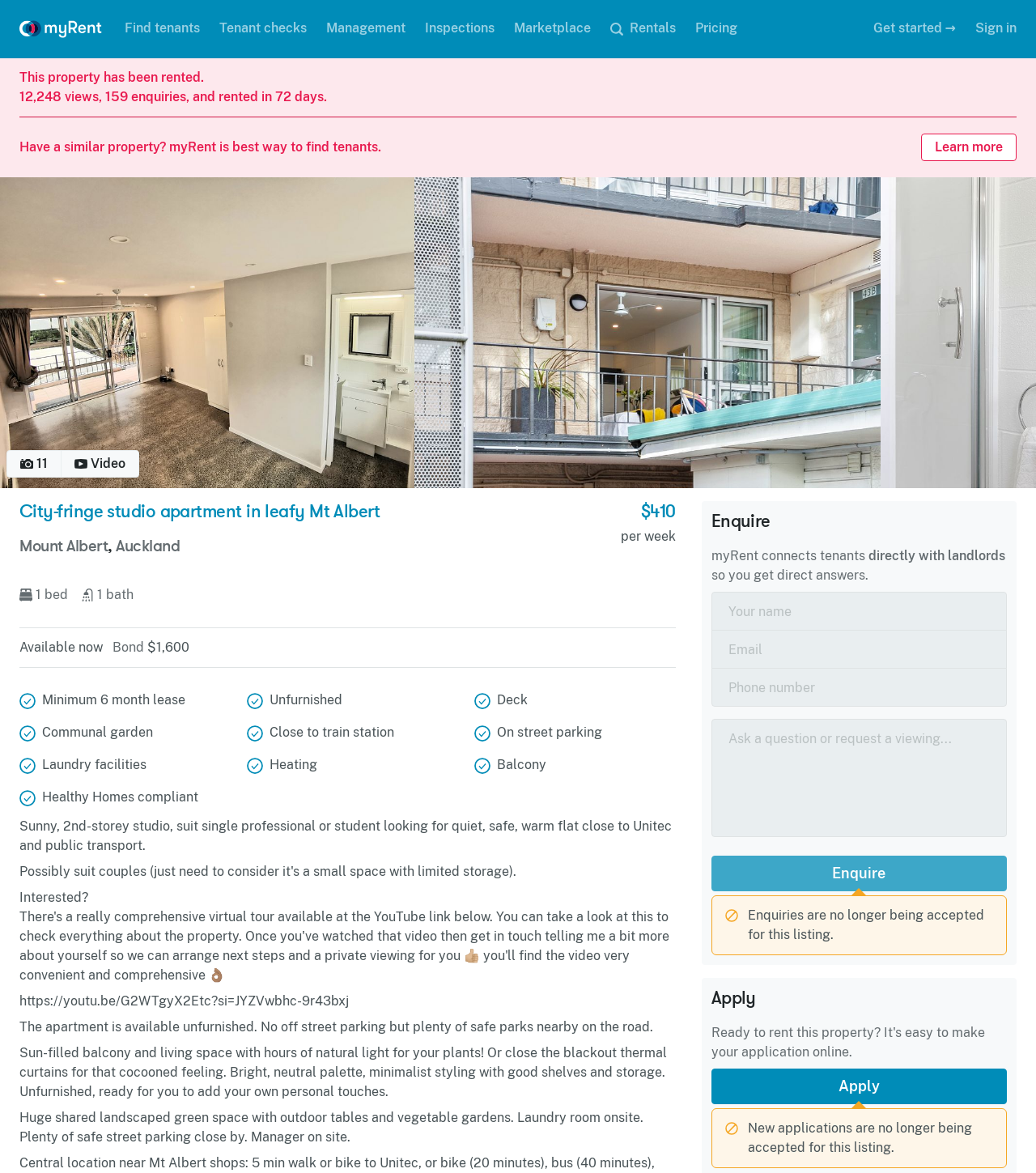Is there a balcony in the apartment?
Answer the question with a thorough and detailed explanation.

The description mentions that the apartment has a 'deck', which is another term for a balcony, indicating that the apartment has an outdoor balcony area.